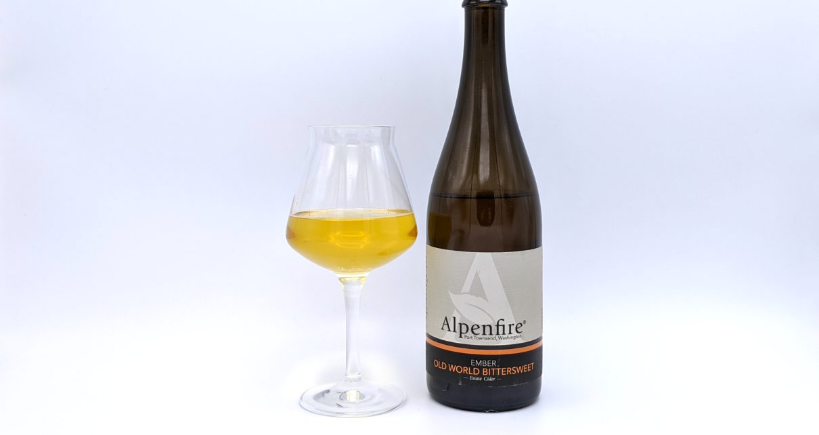Describe all elements and aspects of the image.

The image features a beautifully arranged presentation of Alpenfire's "Ember - Old World Bittersweet" cider. To the left, a gracefully shaped glass holds the cider, showcasing its golden hue, reminiscent of a warm sunset. Next to the glass, the elegantly designed bottle stands tall, featuring the iconic Alpenfire logo prominently displayed on the label. The label details the name of the cider, emphasizing its unique character as a bittersweet offering. The background is minimalistic, focusing the viewer’s attention on the cider and its container, highlighting the artistry and craftsmanship behind this distinct beverage. This image reflects both the aesthetic appeal and the inviting nature of cider tasting, perfect for enthusiasts and newcomers alike.